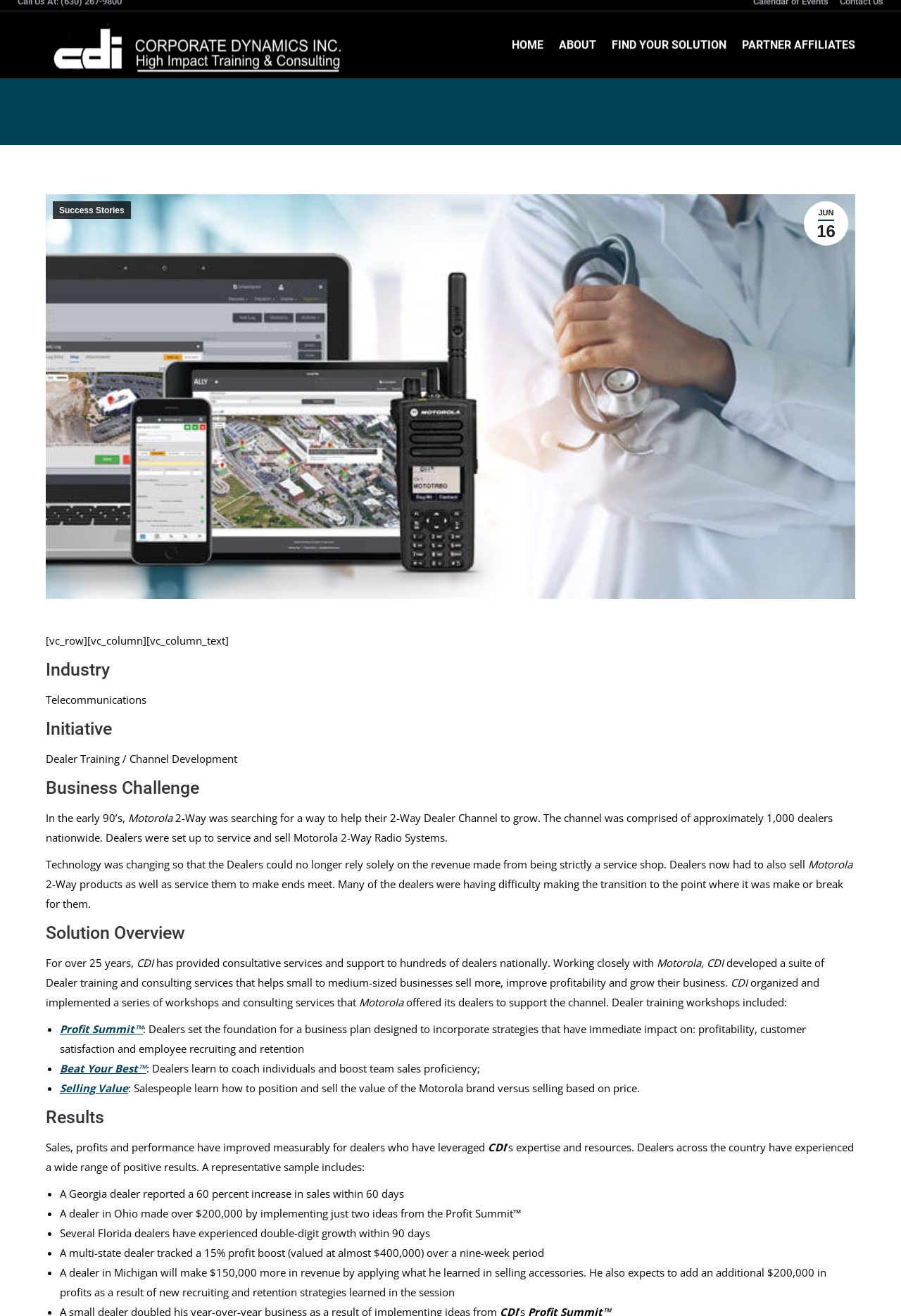What was the goal of the Motorola 2-Way Dealer Channel?
Based on the image, give a concise answer in the form of a single word or short phrase.

to grow